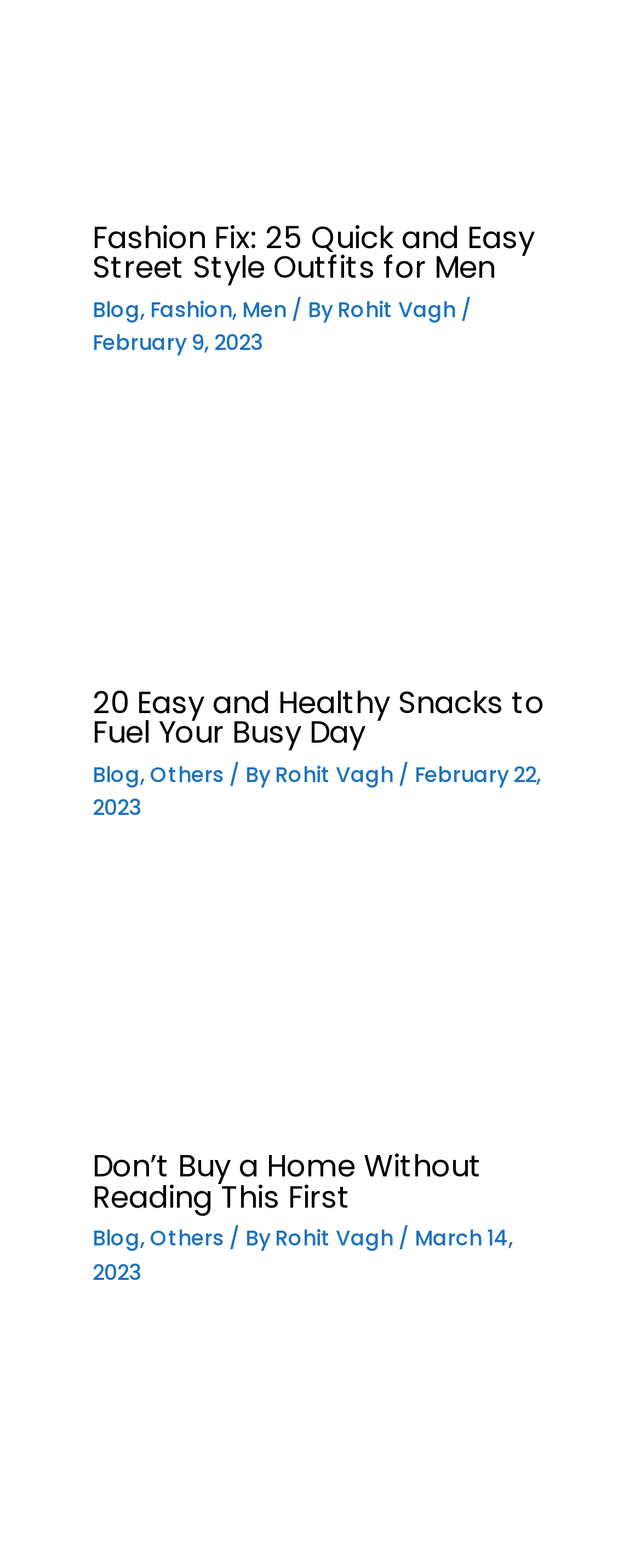Bounding box coordinates are specified in the format (top-left x, top-left y, bottom-right x, bottom-right y). All values are floating point numbers bounded between 0 and 1. Please provide the bounding box coordinate of the region this sentence describes: Rohit Vagh

[0.429, 0.485, 0.622, 0.503]